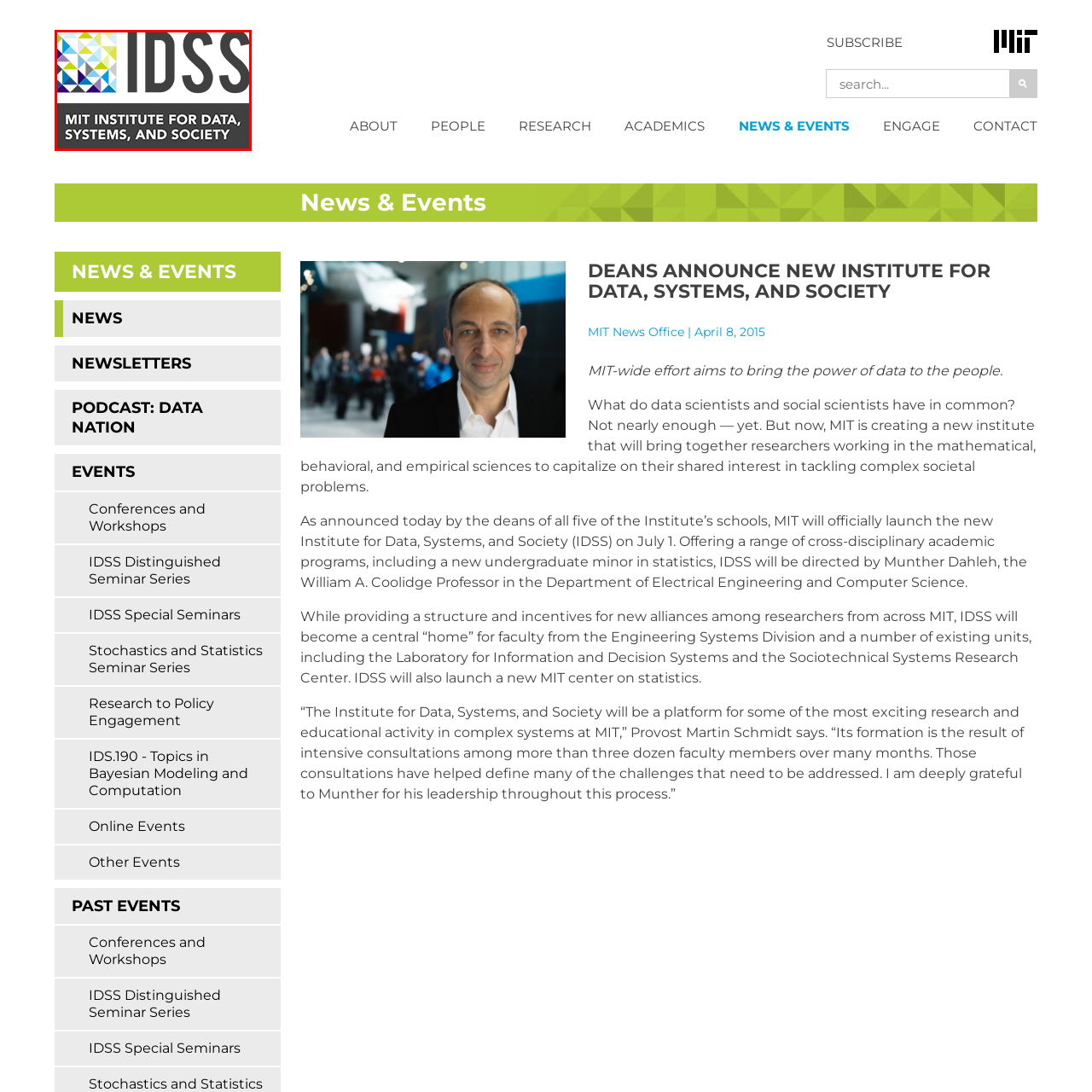Please provide a comprehensive caption for the image highlighted in the red box.

The image features the logo of the MIT Institute for Data, Systems, and Society (IDSS). The design incorporates a vibrant geometric pattern of triangles in shades of blue, green, and purple, symbolizing the interdisciplinary nature of the institute. Beneath the graphic, the name "MIT Institute for Data, Systems, and Society" is prominently displayed in bold, modern typography. This logo represents MIT’s commitment to innovation and research at the intersection of data science and societal issues, highlighting their mission to foster collaboration among various academic disciplines.